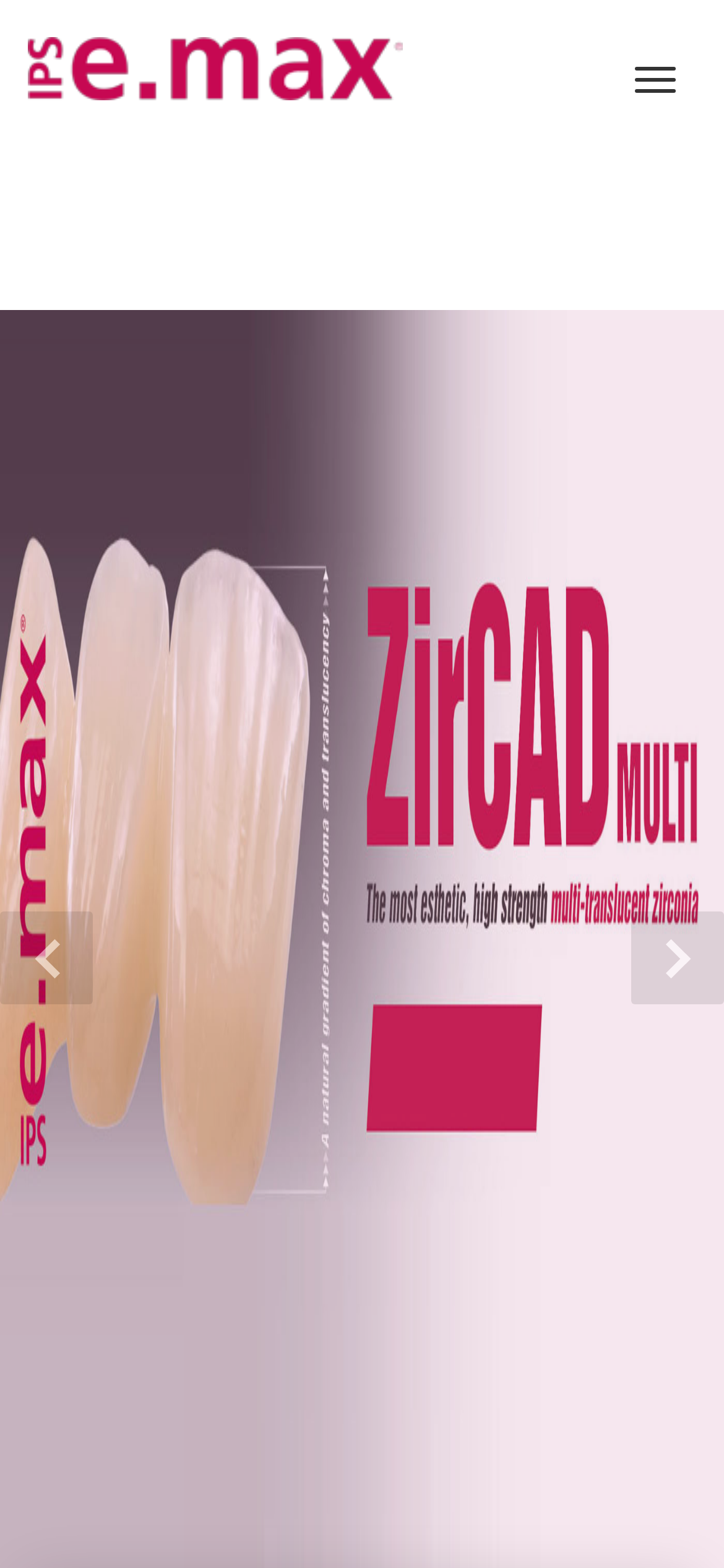From the given element description: "alt="logo"", find the bounding box for the UI element. Provide the coordinates as four float numbers between 0 and 1, in the order [left, top, right, bottom].

[0.038, 0.018, 0.556, 0.064]